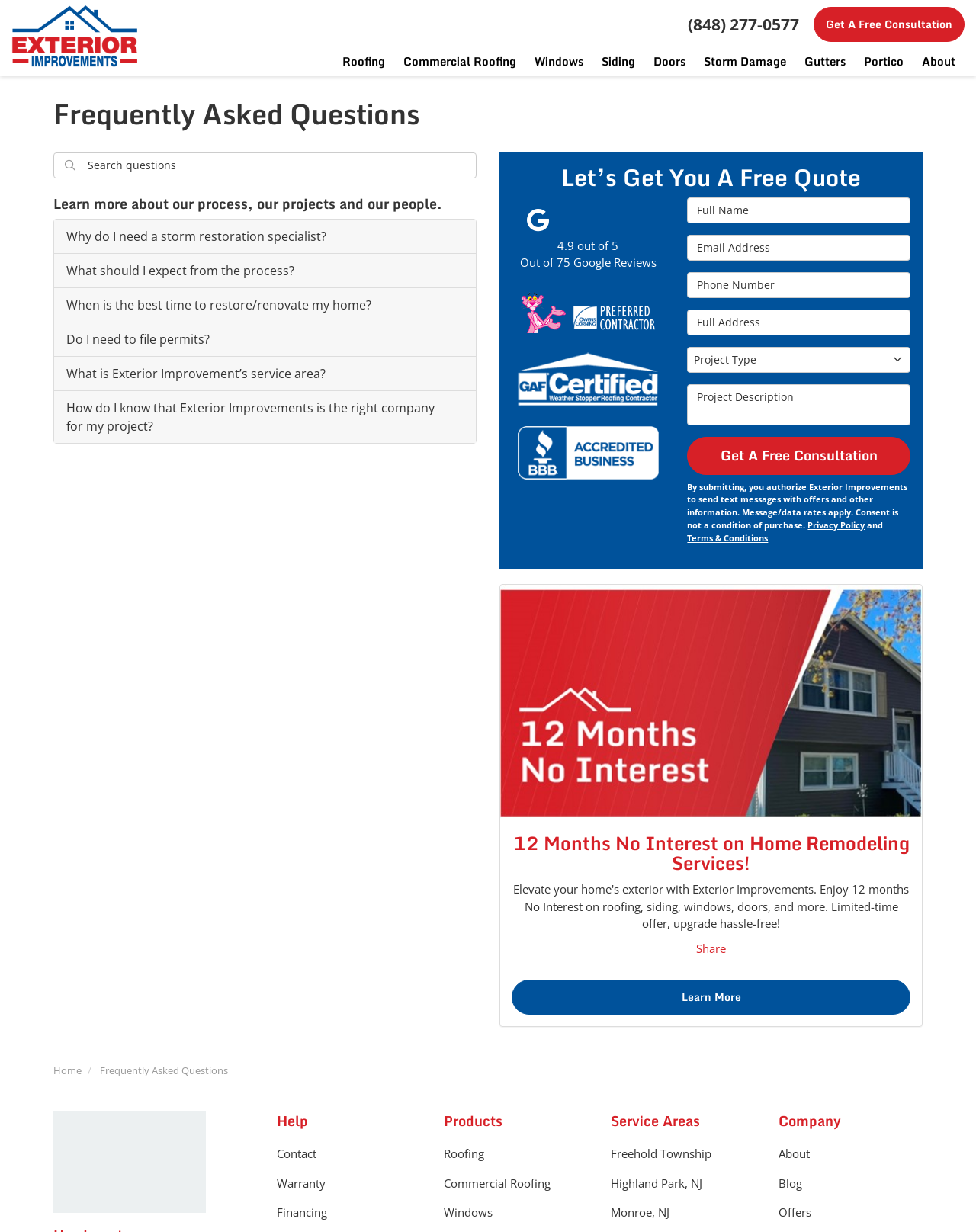Refer to the image and provide an in-depth answer to the question: 
What types of services are offered by Exterior Improvements?

The services offered by Exterior Improvements are listed in the menu bar at the top of the webpage, including Roofing, Windows, Siding, Doors, Storm Damage, Gutters, and Portico.